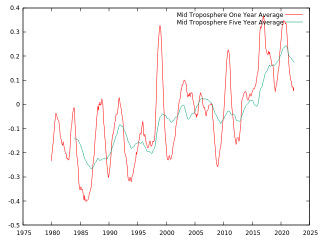Using the information from the screenshot, answer the following question thoroughly:
What is the overall trend shown in the graph?

The graph illustrates an ongoing warming trend in mid-tropospheric temperatures from 1975 to 2023, with notable peaks and valleys, emphasizing the importance of understanding atmospheric temperature patterns and their implications on climate science.